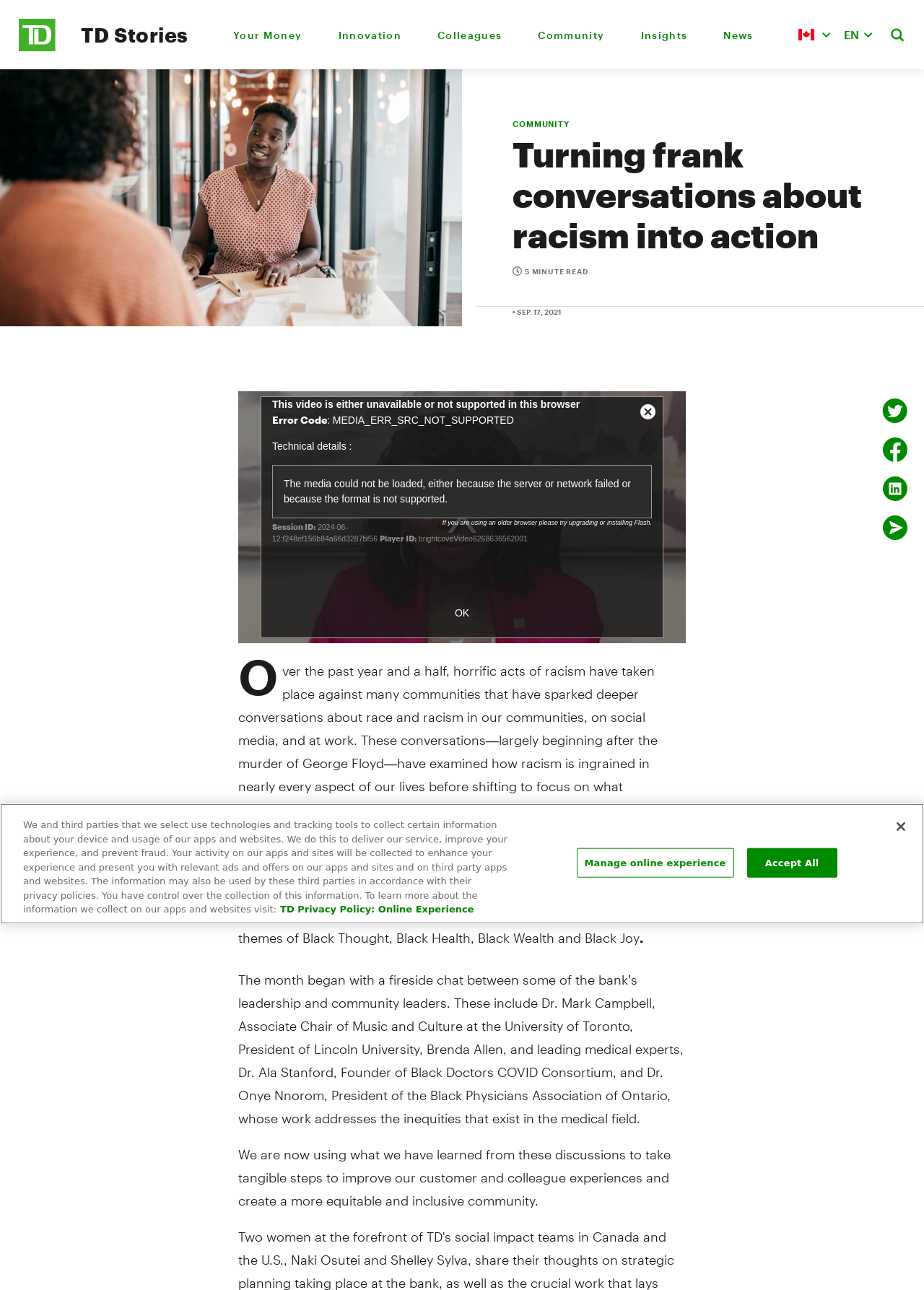Using the given description, provide the bounding box coordinates formatted as (top-left x, top-left y, bottom-right x, bottom-right y), with all values being floating point numbers between 0 and 1. Description: TD Stories

[0.088, 0.018, 0.204, 0.036]